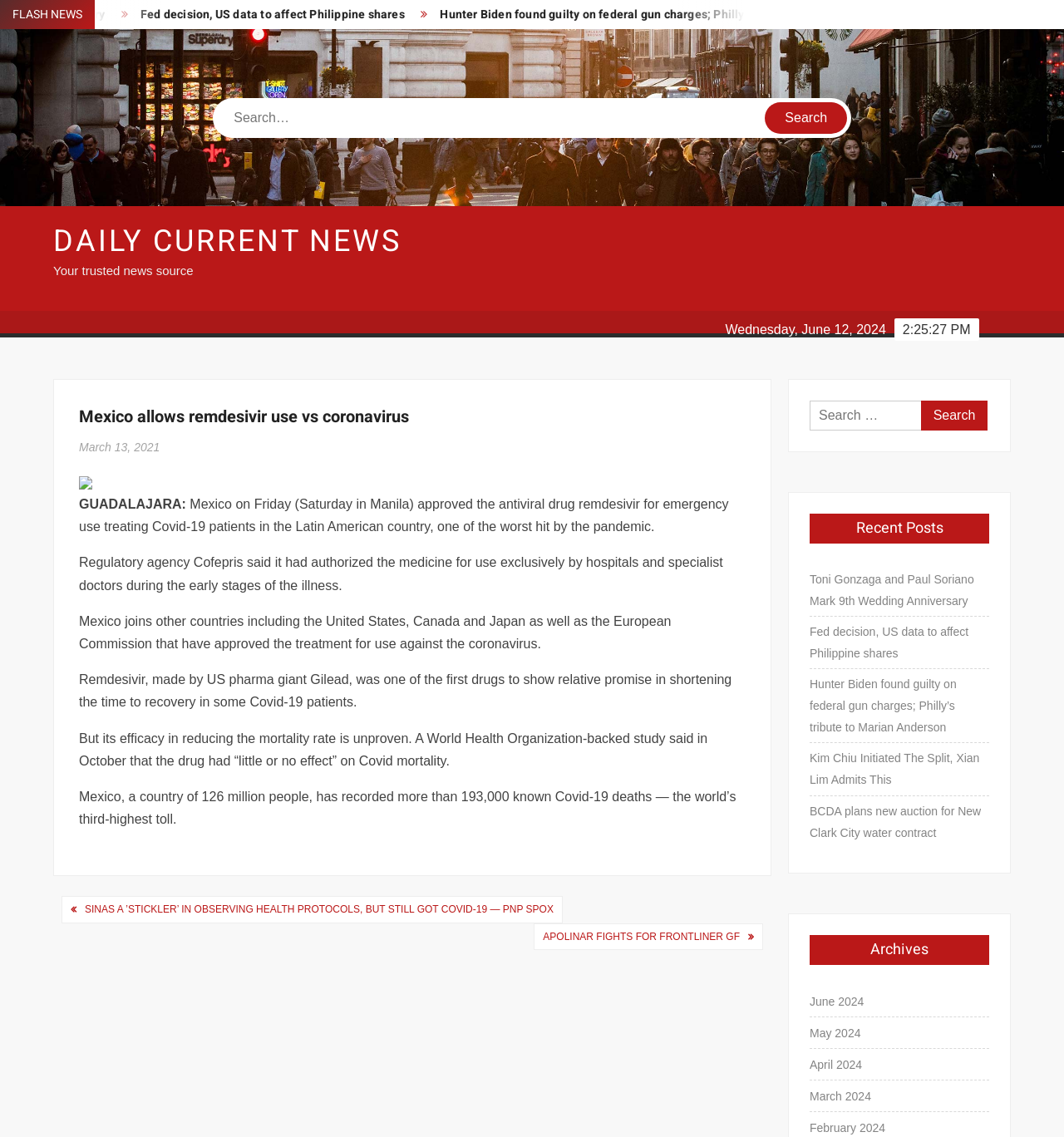What is the main topic of the article?
Use the image to answer the question with a single word or phrase.

Mexico allows remdesivir use vs coronavirus